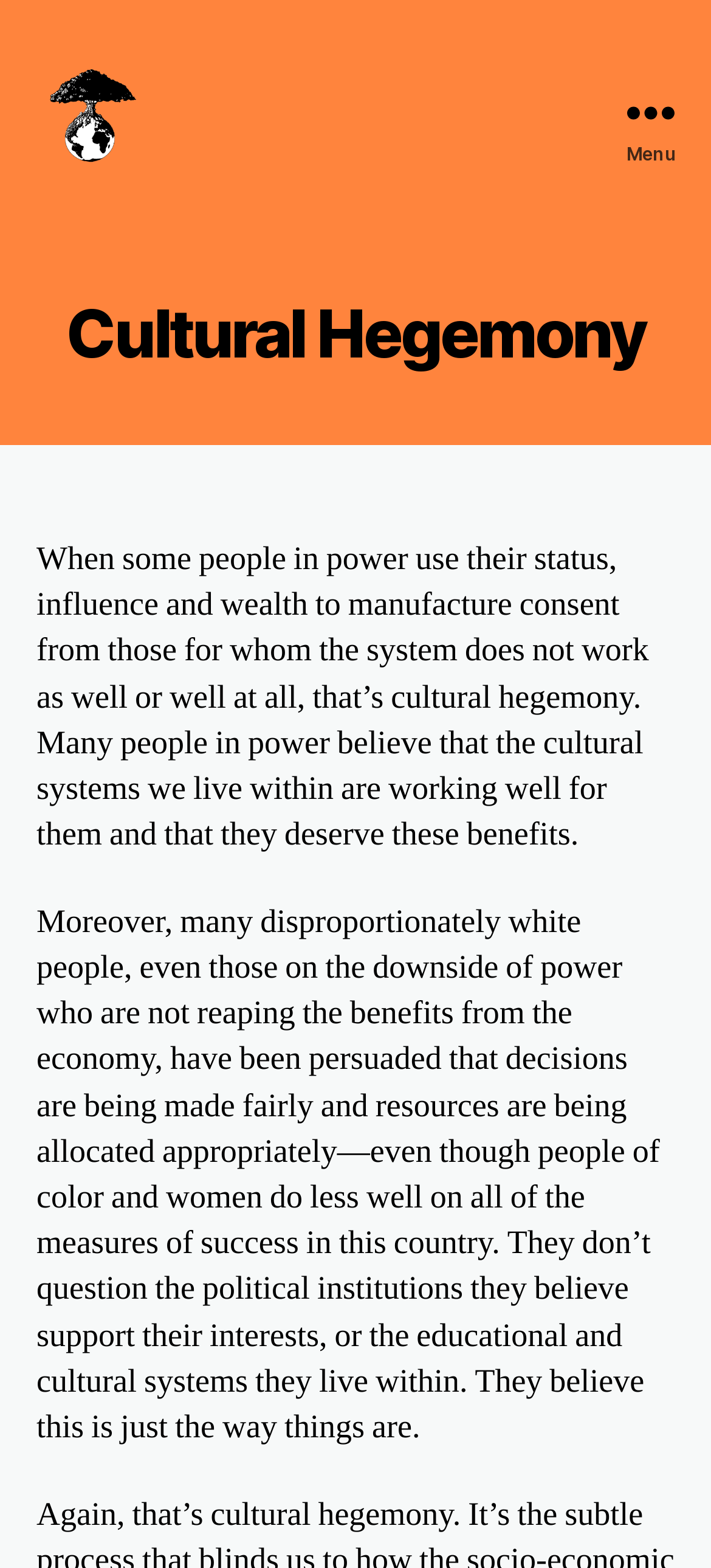Using the description: "Menu", determine the UI element's bounding box coordinates. Ensure the coordinates are in the format of four float numbers between 0 and 1, i.e., [left, top, right, bottom].

[0.831, 0.0, 1.0, 0.143]